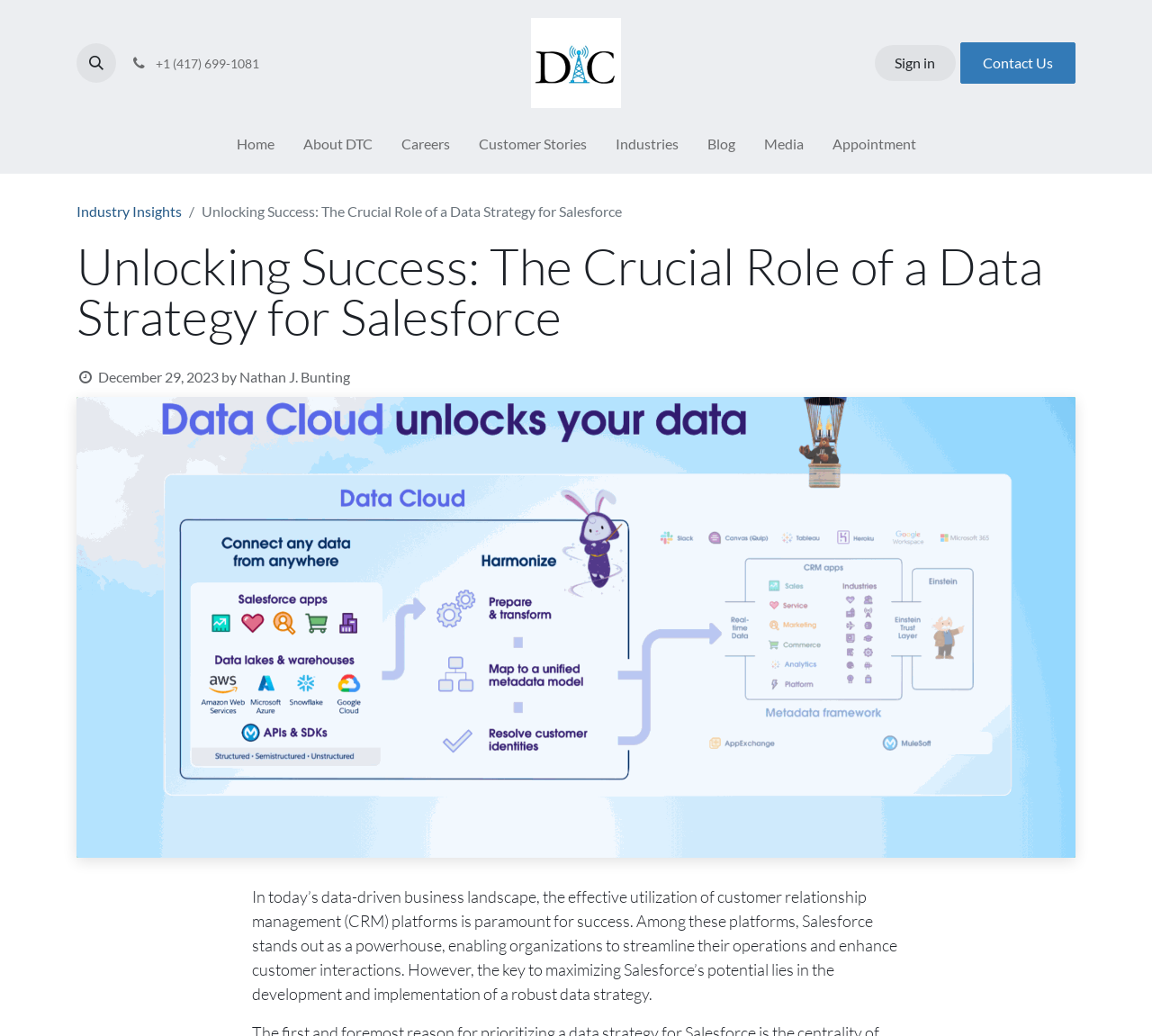Identify the bounding box coordinates for the element you need to click to achieve the following task: "Click the logo of DTC". The coordinates must be four float values ranging from 0 to 1, formatted as [left, top, right, bottom].

[0.461, 0.017, 0.539, 0.104]